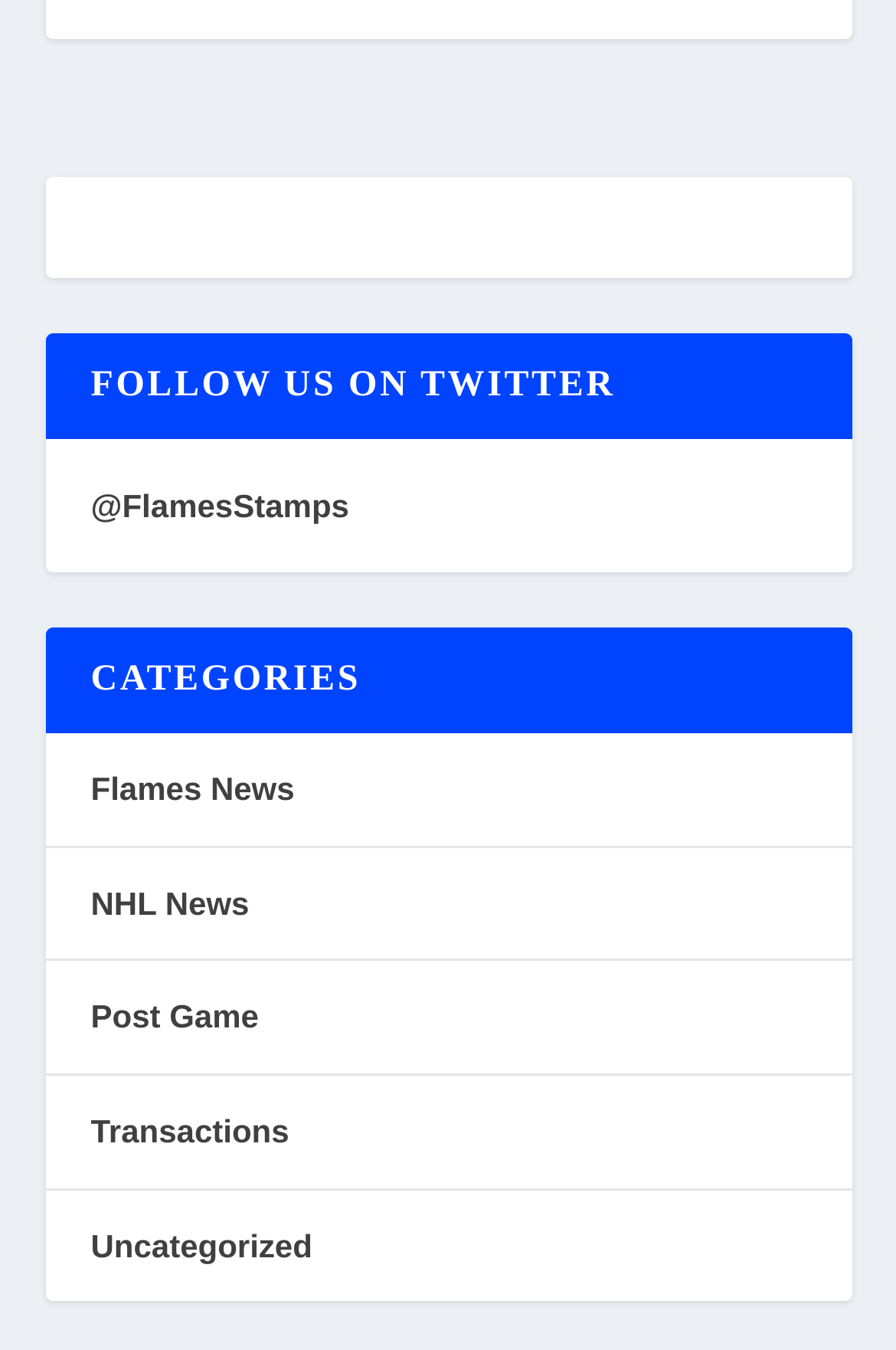Provide a one-word or brief phrase answer to the question:
How many categories are available?

5